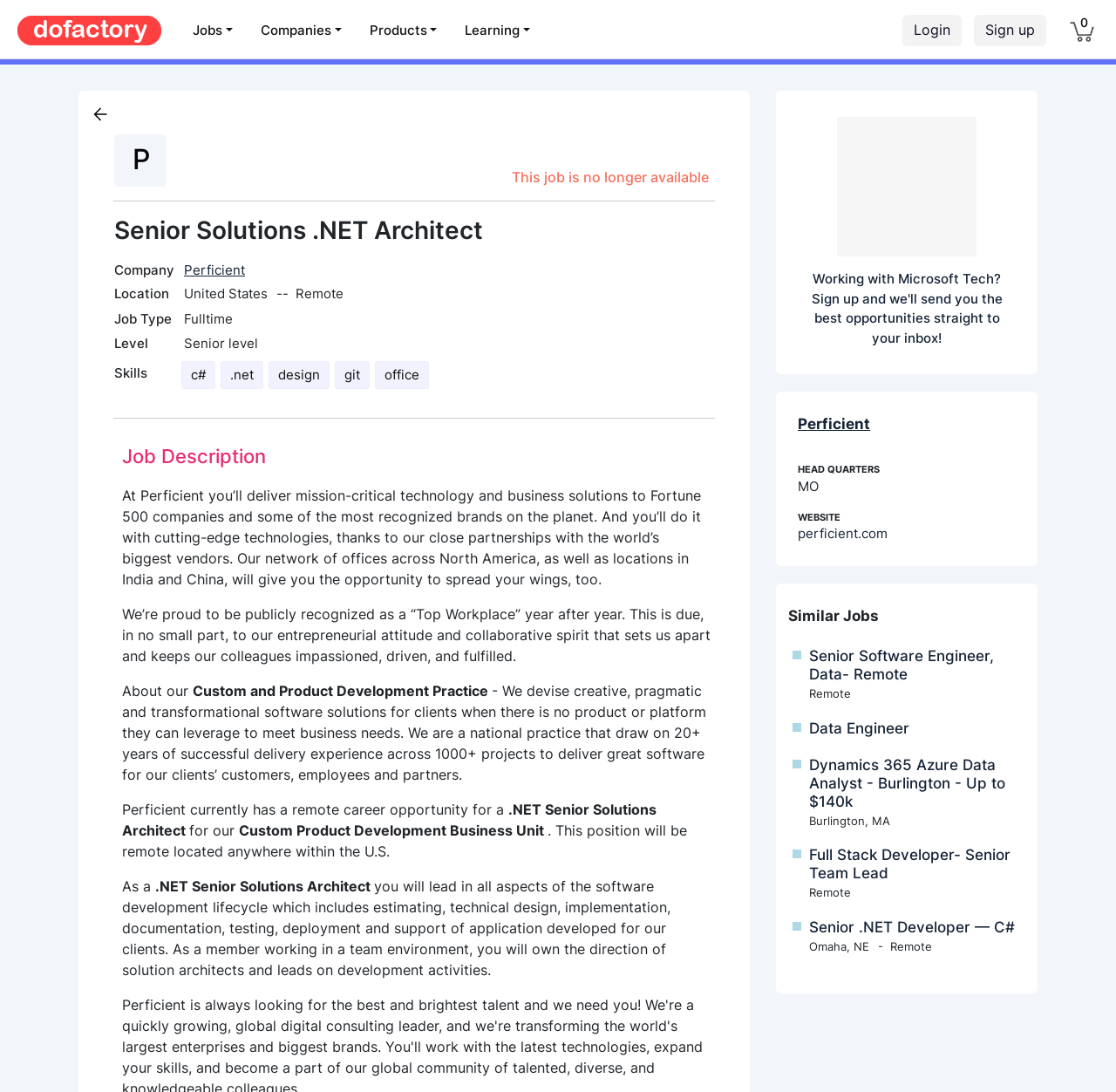Please find and report the primary heading text from the webpage.

Senior Solutions .NET Architect